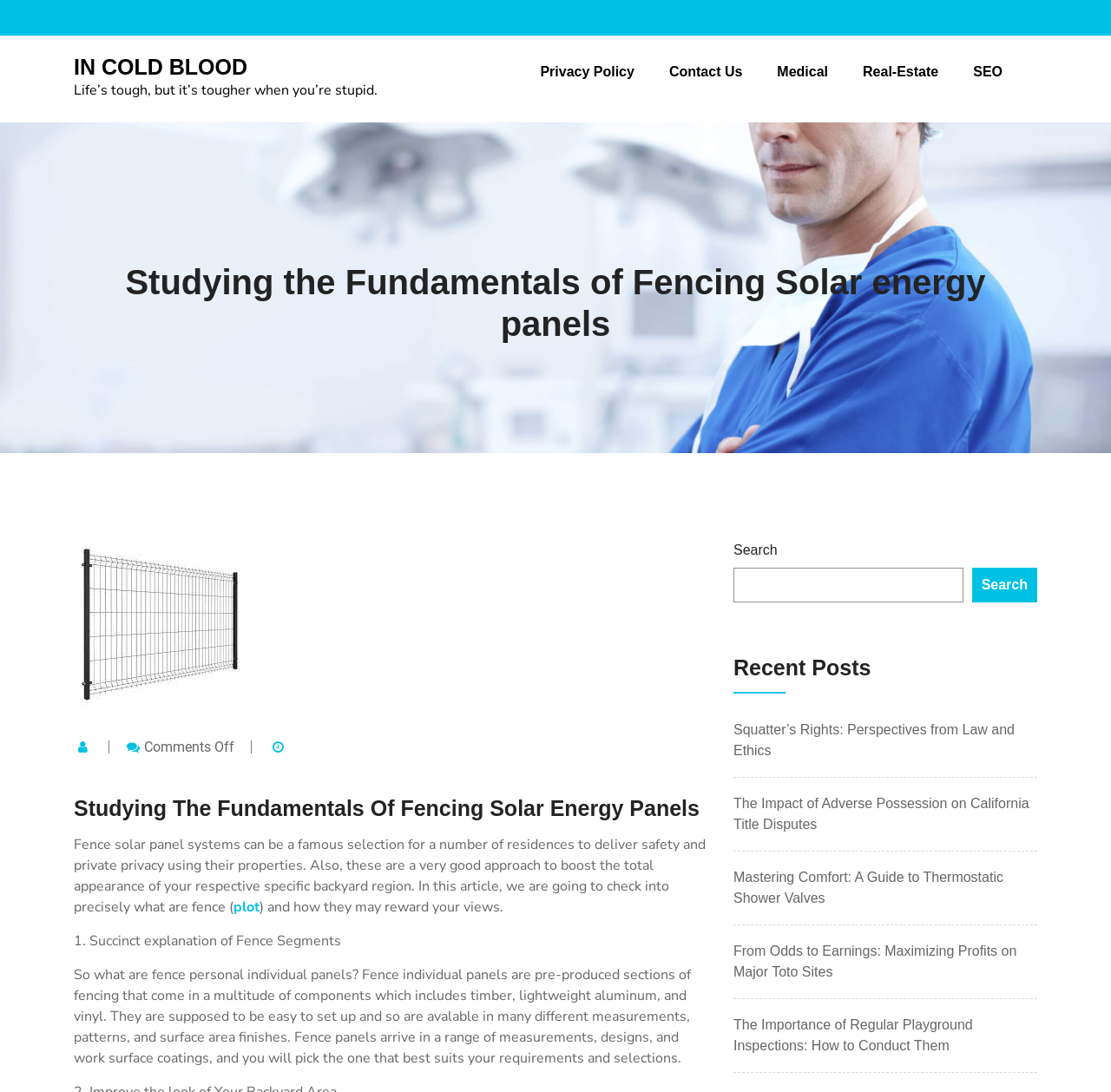Locate the bounding box coordinates of the element to click to perform the following action: 'Read the 'Studying the Fundamentals of Fencing Solar energy panels' article'. The coordinates should be given as four float values between 0 and 1, in the form of [left, top, right, bottom].

[0.113, 0.241, 0.887, 0.314]